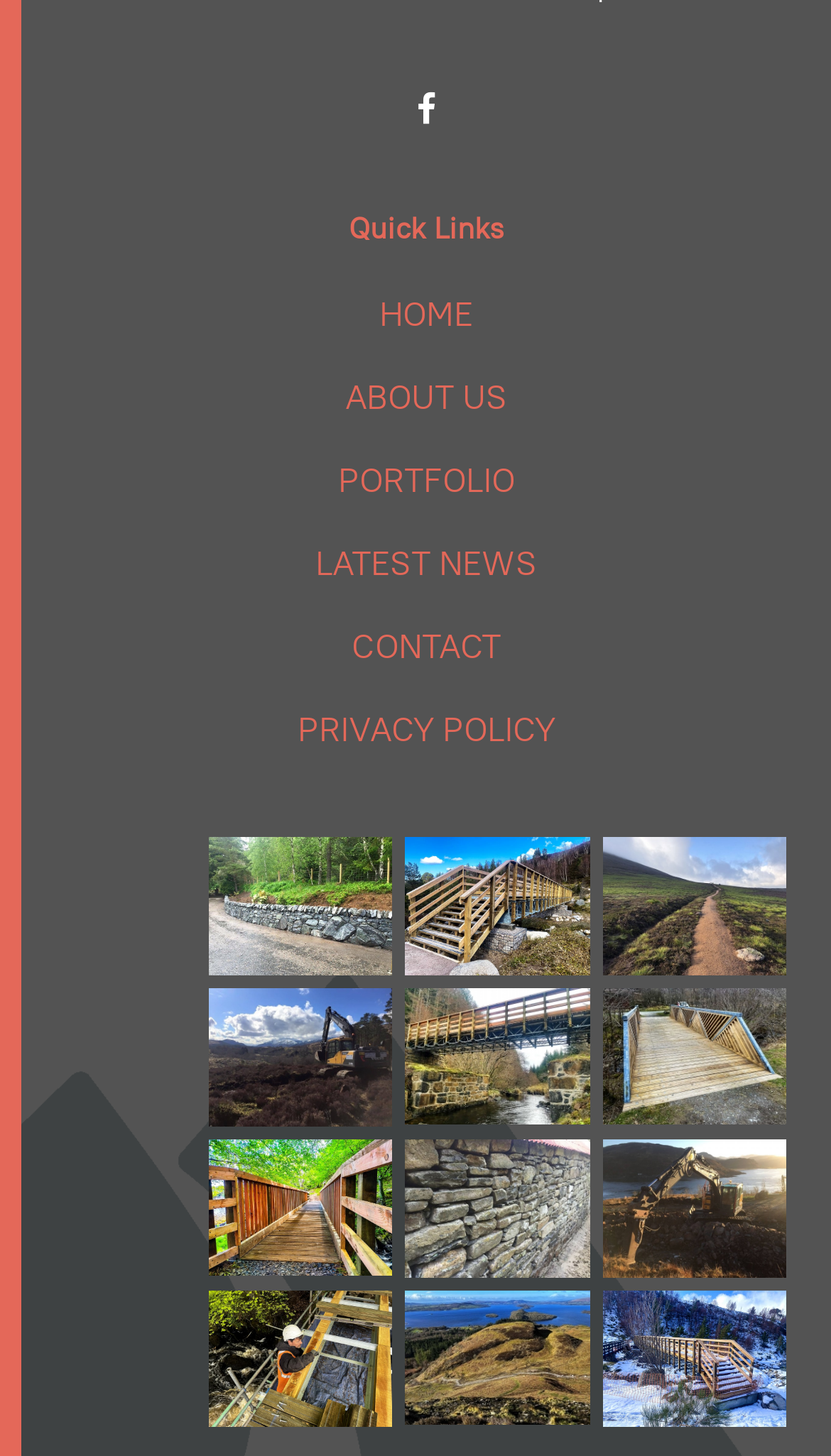What is the image description of the fifth description list?
With the help of the image, please provide a detailed response to the question.

The fifth description list has an image element with a description of 'Stonework' because it is a child element of the fifth description list term, which has a bounding box coordinate of [0.48, 0.778, 0.717, 0.881].